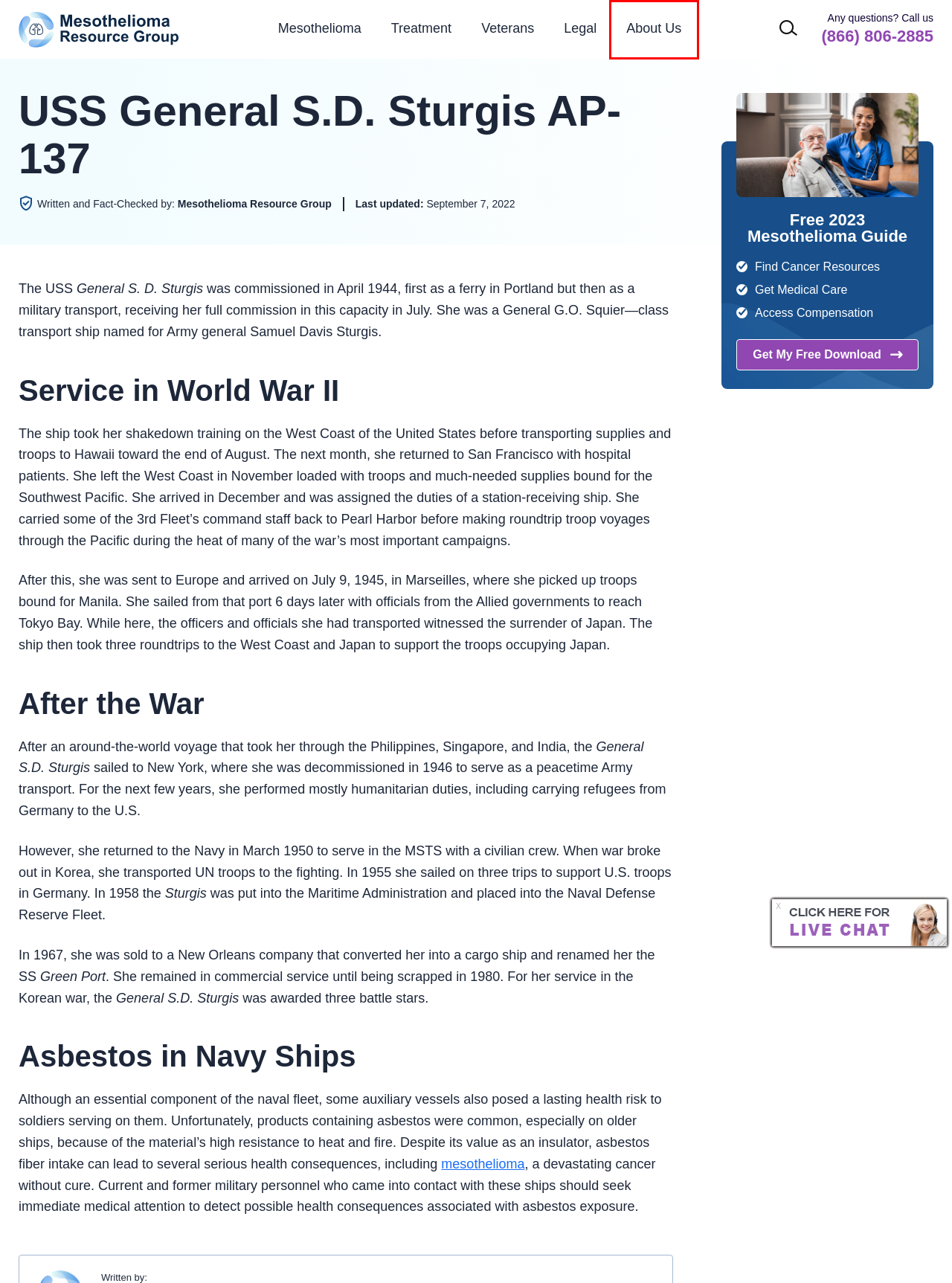You have received a screenshot of a webpage with a red bounding box indicating a UI element. Please determine the most fitting webpage description that matches the new webpage after clicking on the indicated element. The choices are:
A. About Us - Mesothelioma Resource Group
B. Todd Shipyards Los Angeles
C. Mesothelioma and Veterans | Help & Resources for Veterans
D. Mesothelioma Legal Options | Legal Help for Asbestos Victims
E. Mesothelioma Treatment | Chemotherapy, Surgery & Radiation
F. Mesothelioma | Symptoms, Diagnosis & Treatment
G. MesotheliomaSymptoms.com | The Official Mesothelioma Resource Group
H. Chemotherapy Drugs for Mesothelioma | Types Used

A